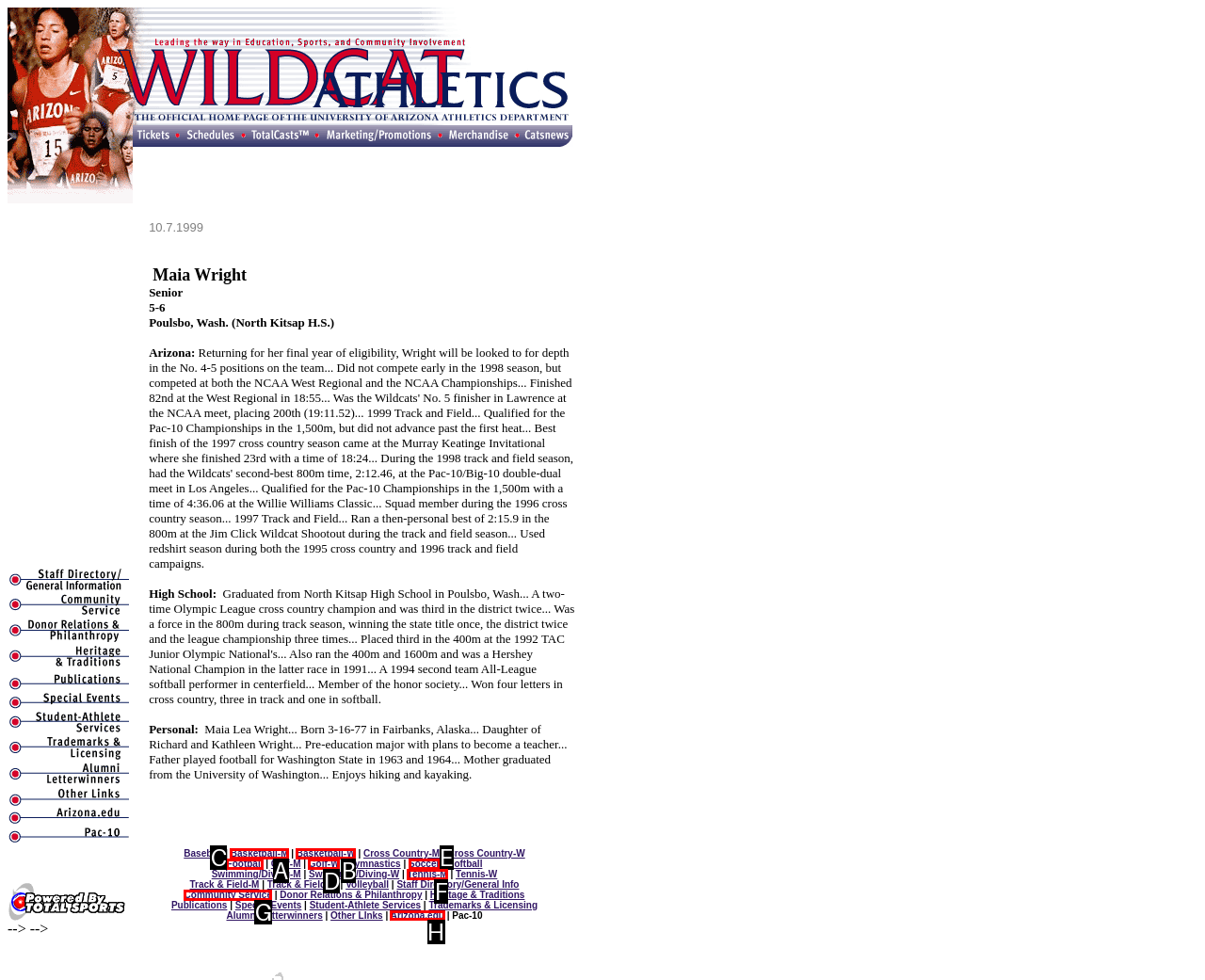Determine the letter of the UI element I should click on to complete the task: Visit the Arizona.edu website from the provided choices in the screenshot.

H